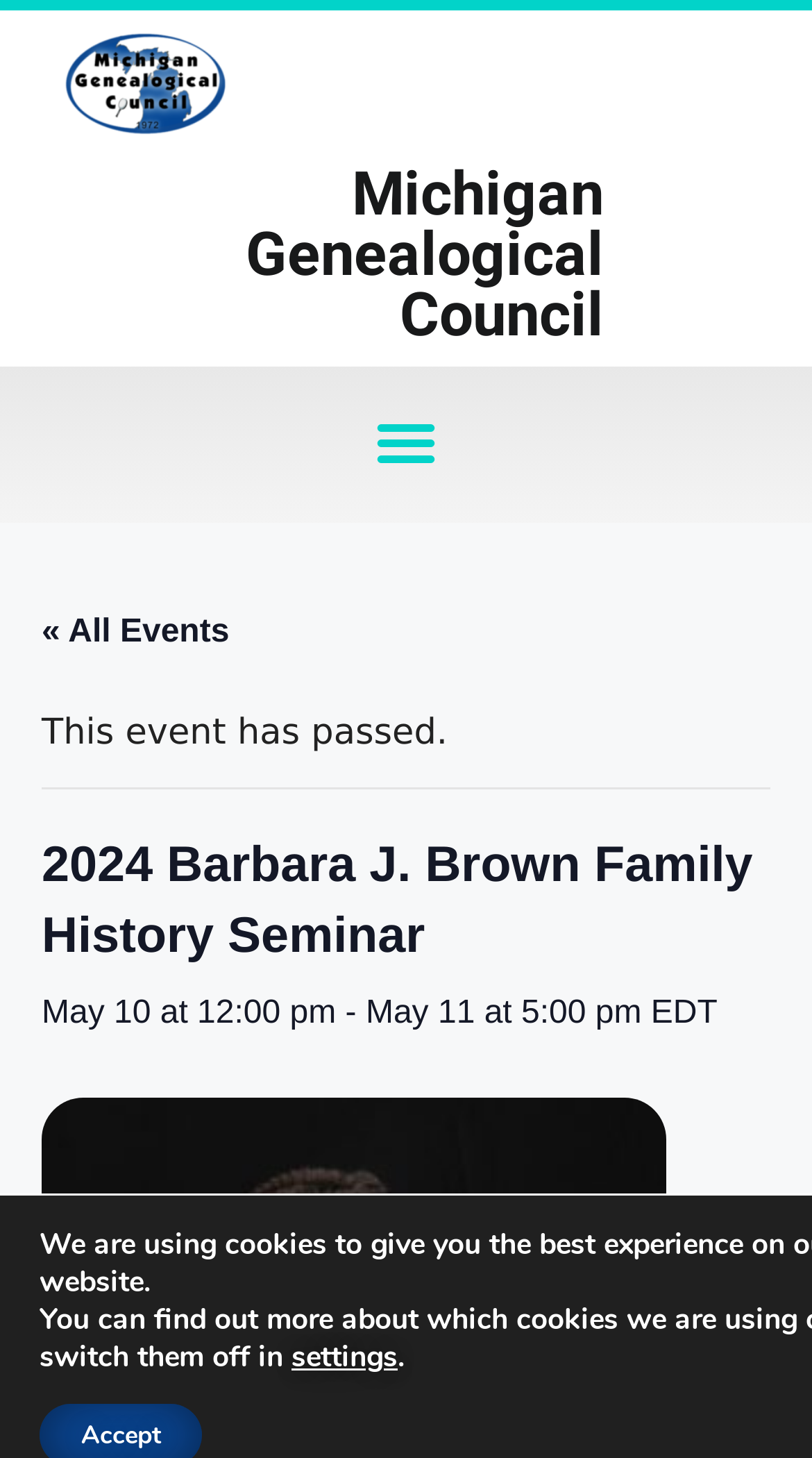Locate the UI element described as follows: "settings". Return the bounding box coordinates as four float numbers between 0 and 1 in the order [left, top, right, bottom].

[0.359, 0.919, 0.49, 0.944]